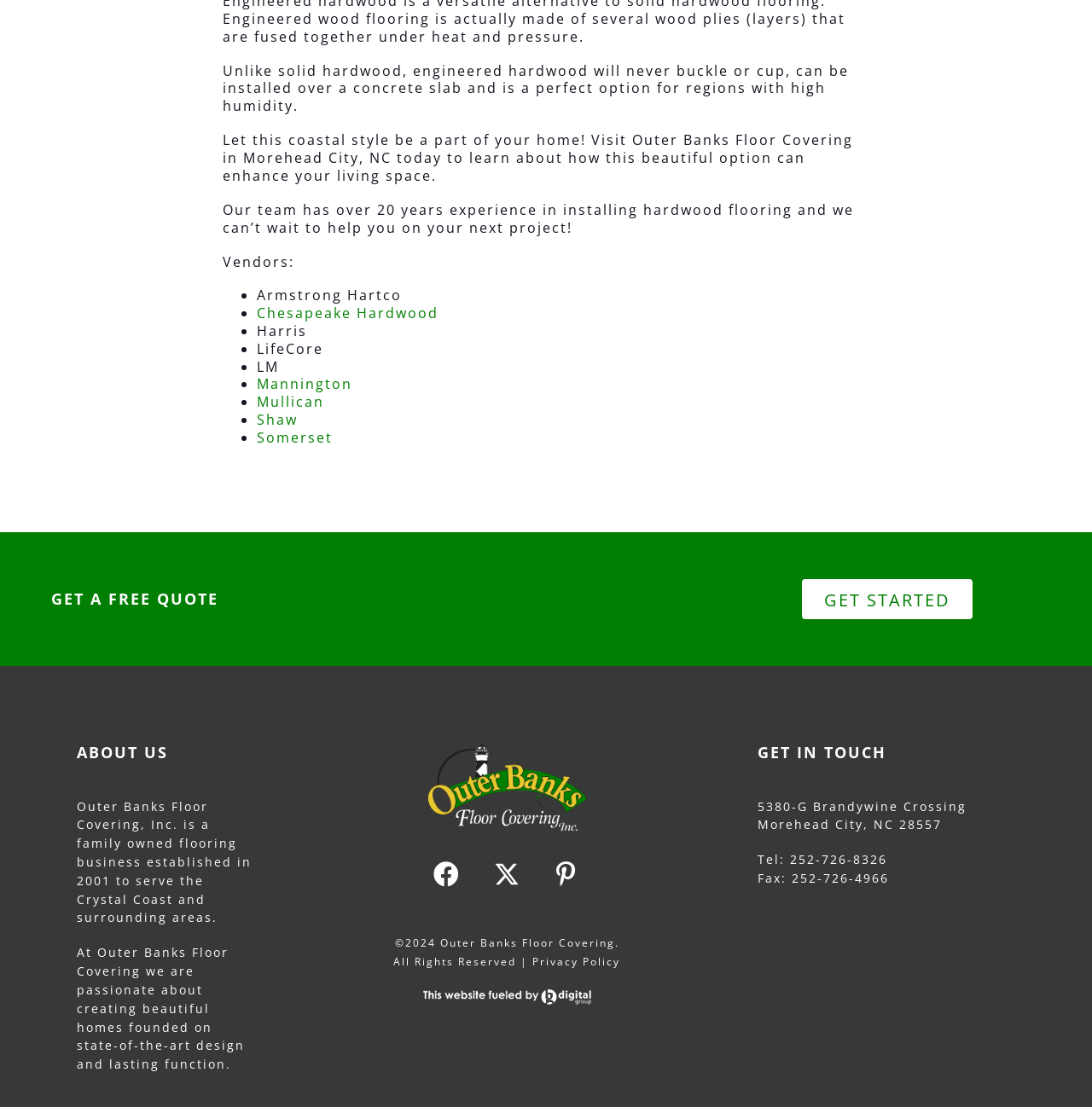Answer succinctly with a single word or phrase:
How can someone get a free quote?

By clicking 'GET STARTED'